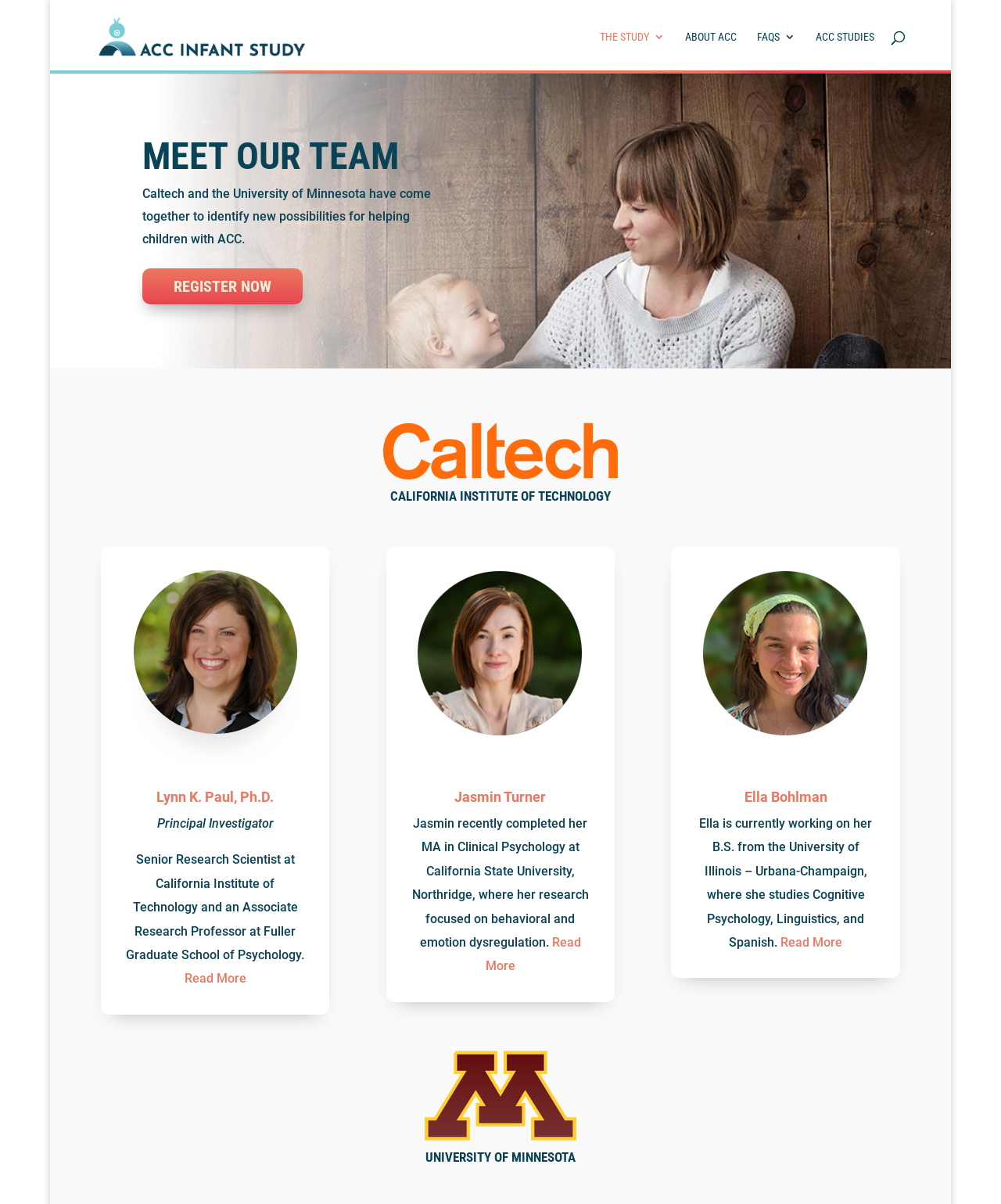Using details from the image, please answer the following question comprehensively:
What is the role of Lynn K. Paul?

Lynn K. Paul's role can be found in the section where her name is mentioned. Below her name, it is written 'Principal Investigator', indicating that she holds this position in the study.